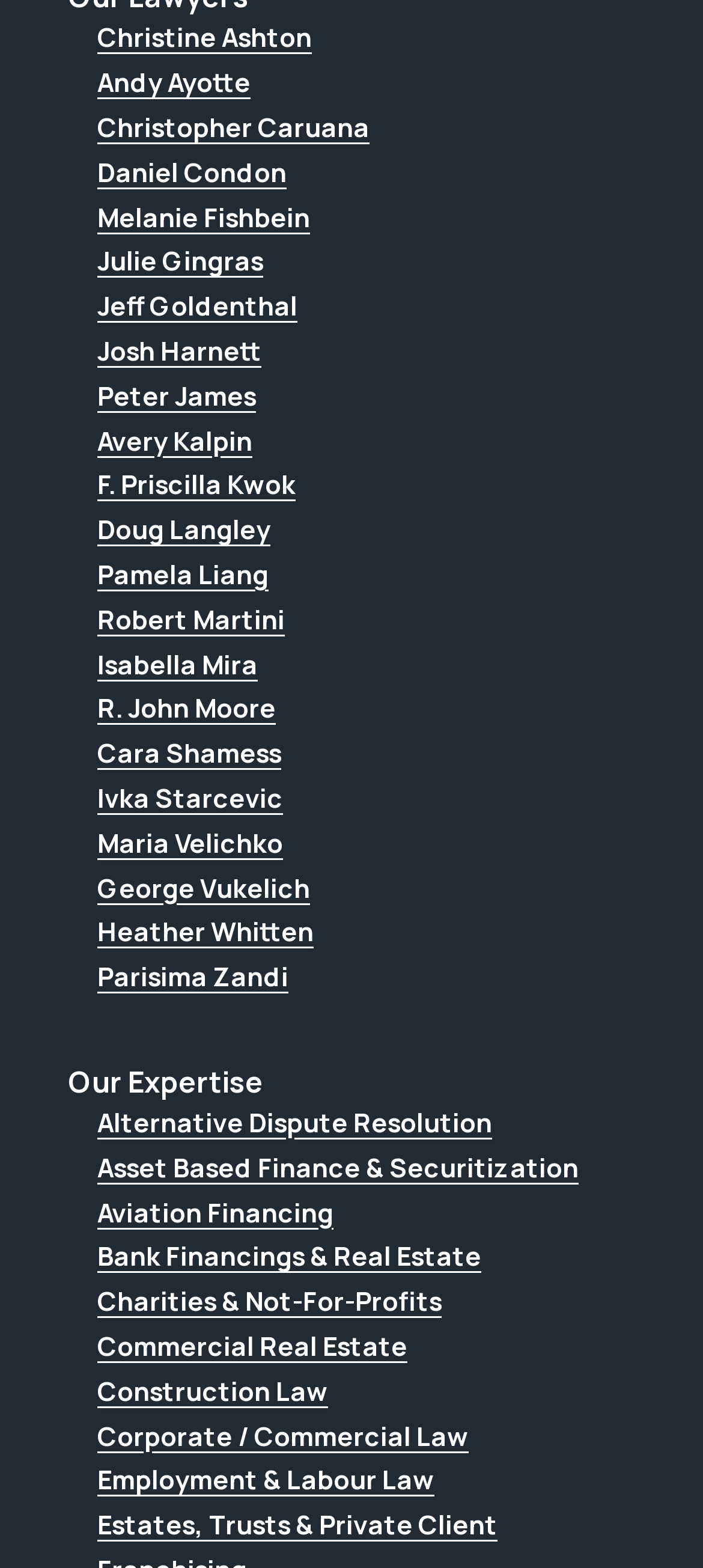Please find the bounding box coordinates for the clickable element needed to perform this instruction: "Go to Advanced Search".

None